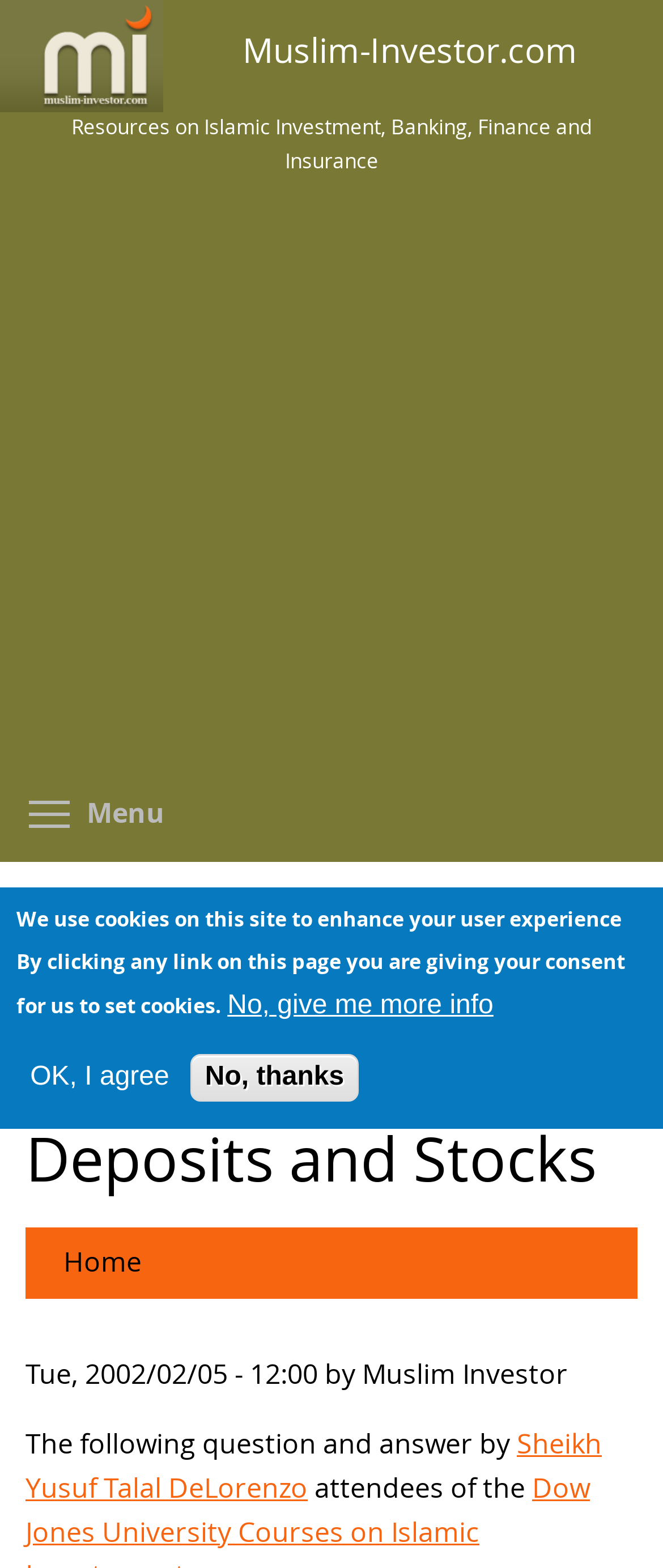Given the following UI element description: "OK, I agree", find the bounding box coordinates in the webpage screenshot.

[0.025, 0.677, 0.276, 0.697]